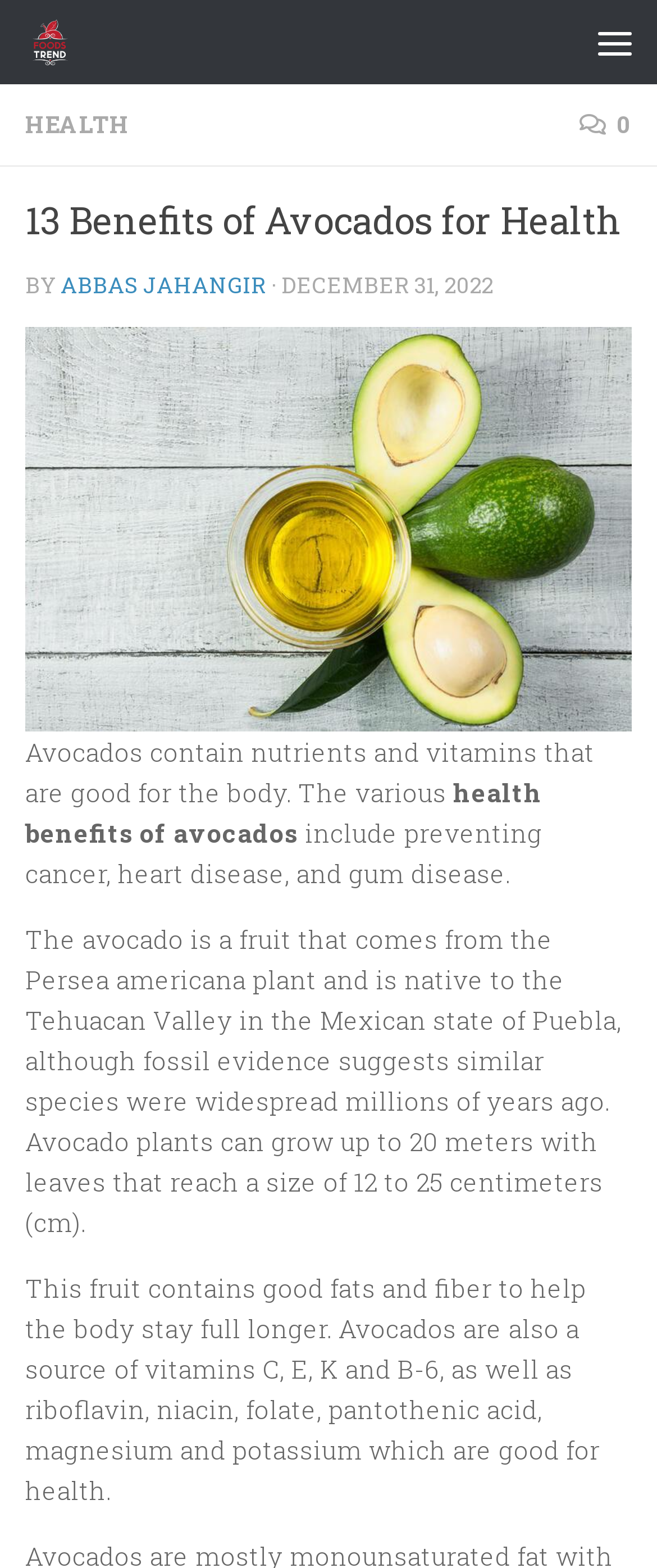Predict the bounding box of the UI element that fits this description: "Abbas Jahangir".

[0.092, 0.172, 0.405, 0.191]